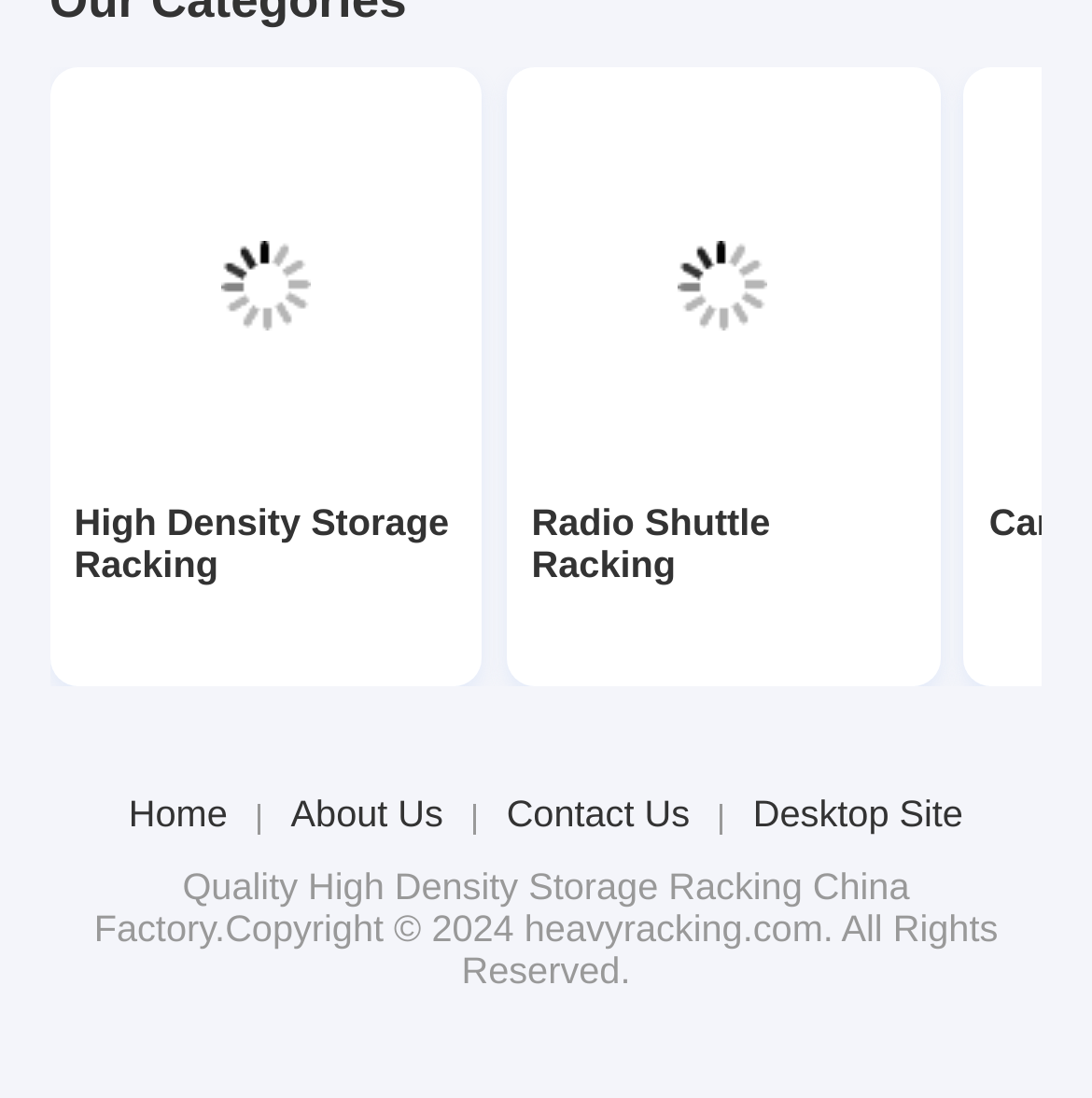Please give the bounding box coordinates of the area that should be clicked to fulfill the following instruction: "View Radio Shuttle Racking". The coordinates should be in the format of four float numbers from 0 to 1, i.e., [left, top, right, bottom].

[0.487, 0.085, 0.838, 0.434]